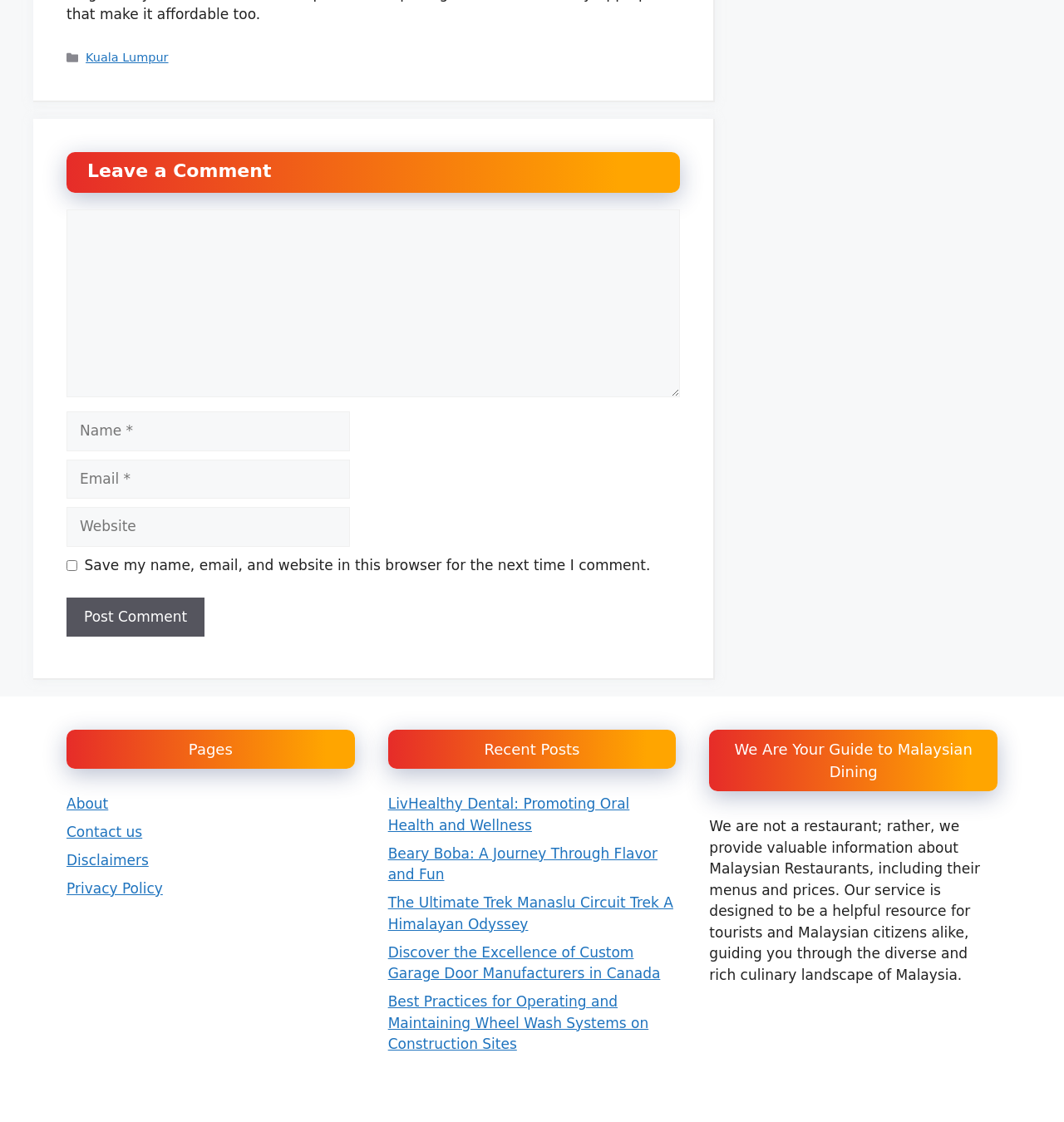Based on what you see in the screenshot, provide a thorough answer to this question: What is the purpose of this website?

Based on the heading 'We Are Your Guide to Malaysian Dining' and the description provided, it can be inferred that the purpose of this website is to provide valuable information about Malaysian restaurants, including their menus and prices, to tourists and Malaysian citizens alike.